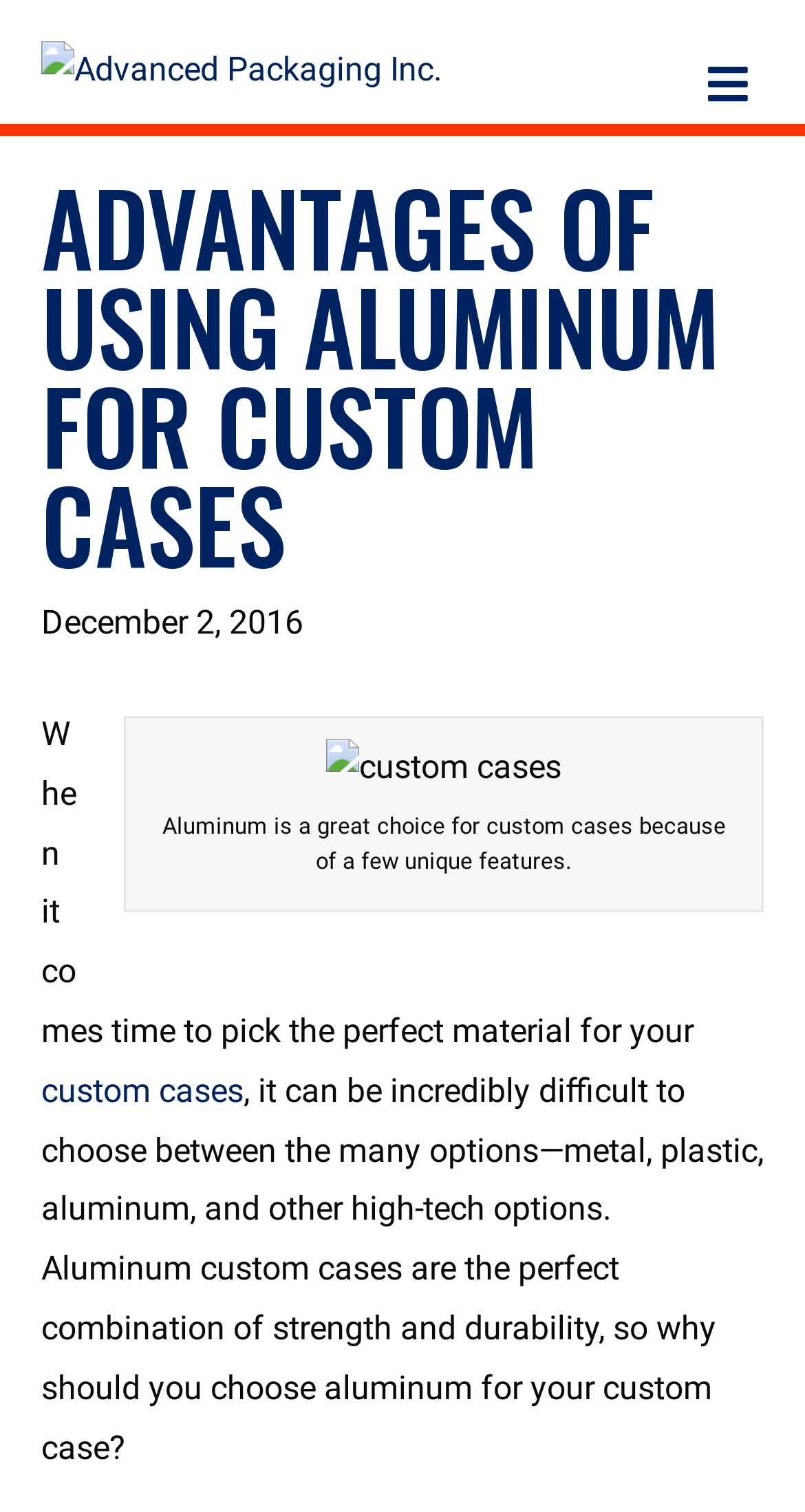Give a detailed account of the webpage's layout and content.

The webpage is about the advantages of using aluminum for custom cases. At the top left, there is a link to "Advanced Packaging Inc." accompanied by an image with the same name. To the right of this image, there is a button labeled "MENU". 

Below the top section, a prominent heading "ADVANTAGES OF USING ALUMINUM FOR CUSTOM CASES" spans across the page. Underneath this heading, there is a date "December 2, 2016" on the left side. 

On the right side of the date, there is an image of custom cases with a caption. Below this image, a paragraph of text explains that aluminum is a great choice for custom cases due to its unique features. 

Further down, another paragraph of text discusses the process of selecting the perfect material for custom cases. Within this paragraph, there is a link to "custom cases".